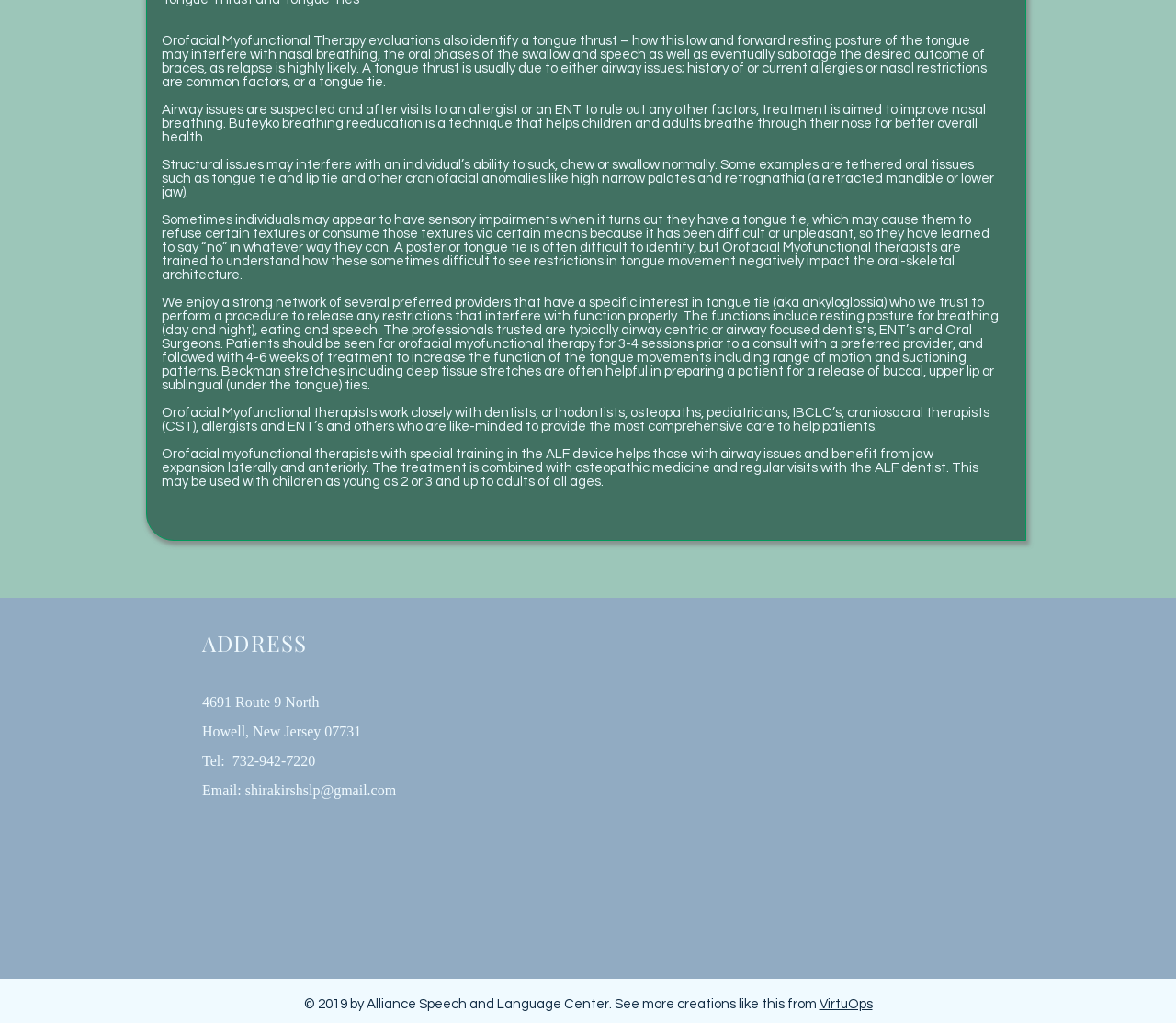What is the address of the Alliance Speech and Language Center?
Look at the screenshot and respond with a single word or phrase.

4691 Route 9 North, Howell, New Jersey 07731